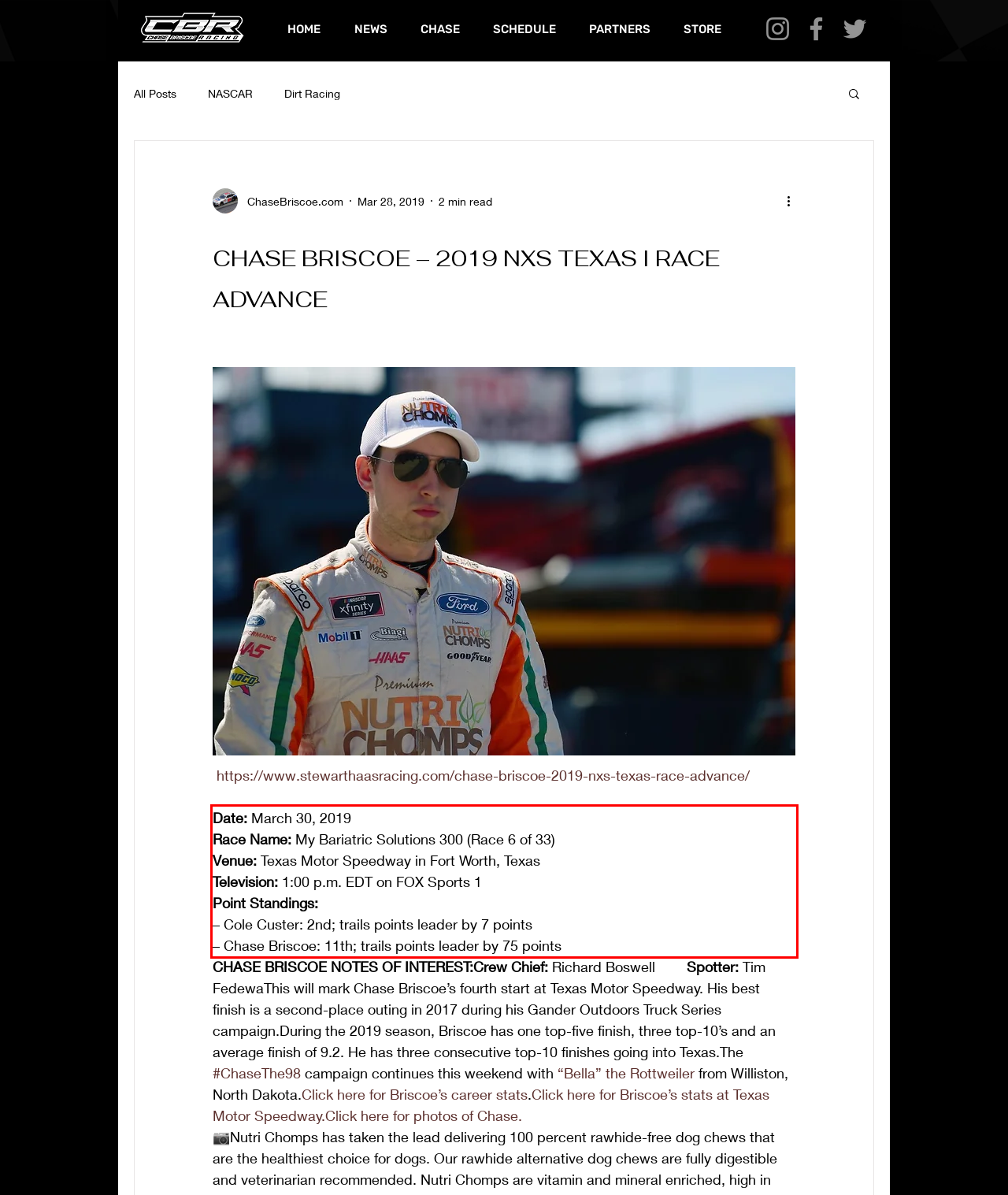Extract and provide the text found inside the red rectangle in the screenshot of the webpage.

Date: March 30, 2019 Race Name: My Bariatric Solutions 300 (Race 6 of 33) Venue: Texas Motor Speedway in Fort Worth, Texas Television: 1:00 p.m. EDT on FOX Sports 1 Point Standings: – Cole Custer: 2nd; trails points leader by 7 points – Chase Briscoe: 11th; trails points leader by 75 points